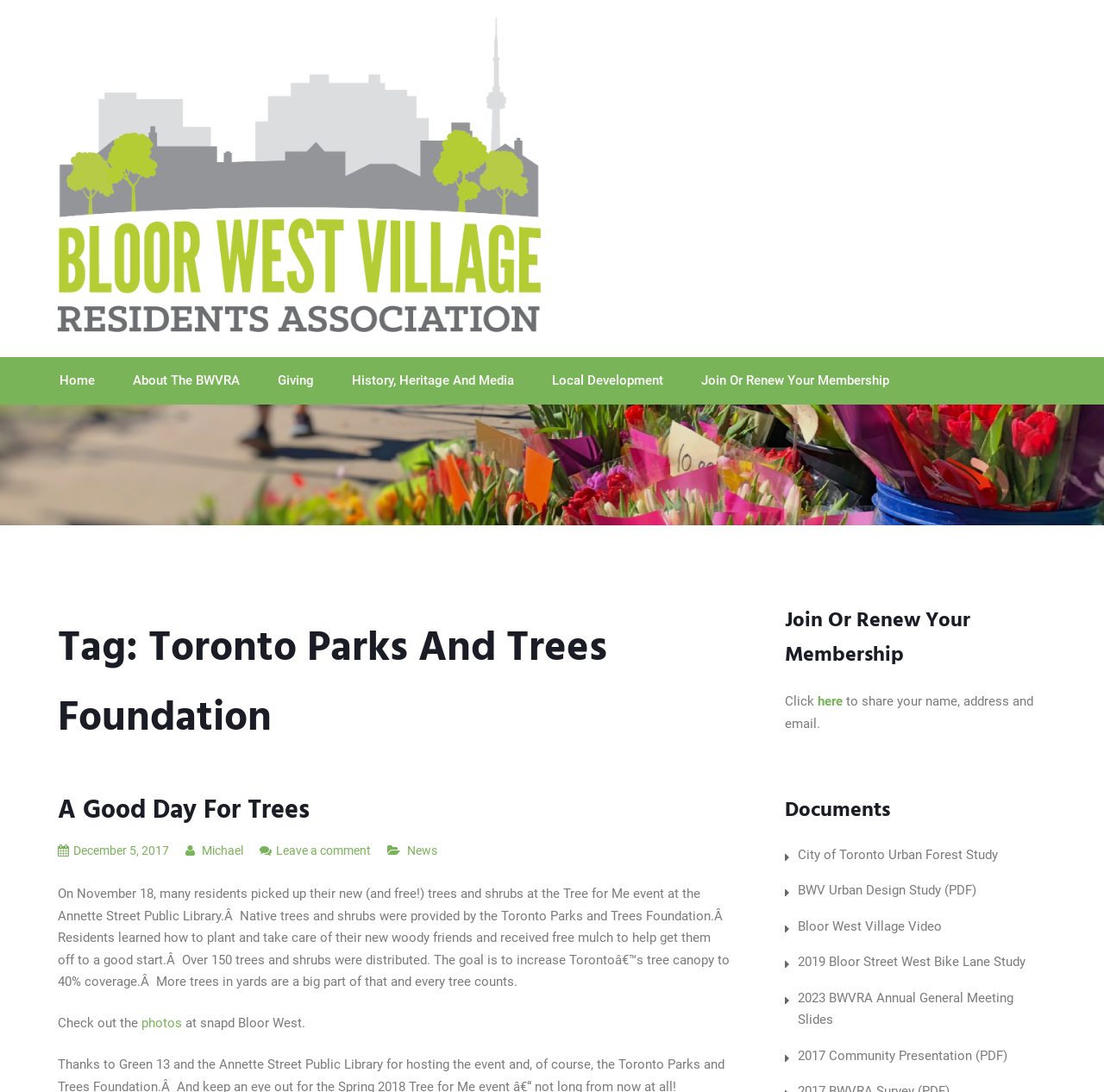What type of documents are available on the webpage?
Provide a detailed answer to the question, using the image to inform your response.

The type of documents available on the webpage can be found in the 'Documents' section, which lists several links to documents such as the 'City of Toronto Urban Forest Study', 'BWV Urban Design Study (PDF)', and others. These documents appear to be related to urban planning and development.